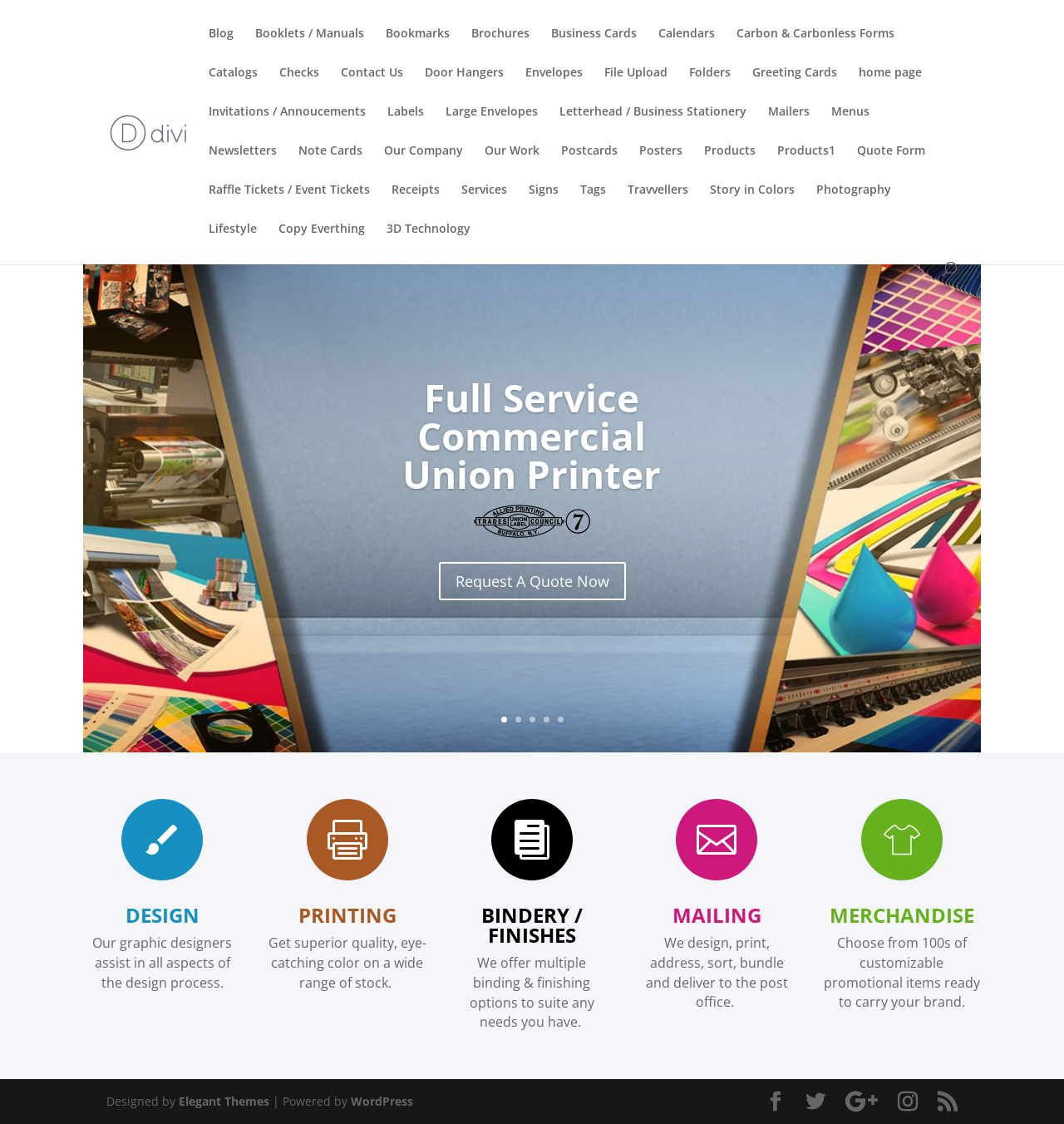What is the purpose of the 'Request A Quote Now' button?
Using the image as a reference, answer with just one word or a short phrase.

To request a quote